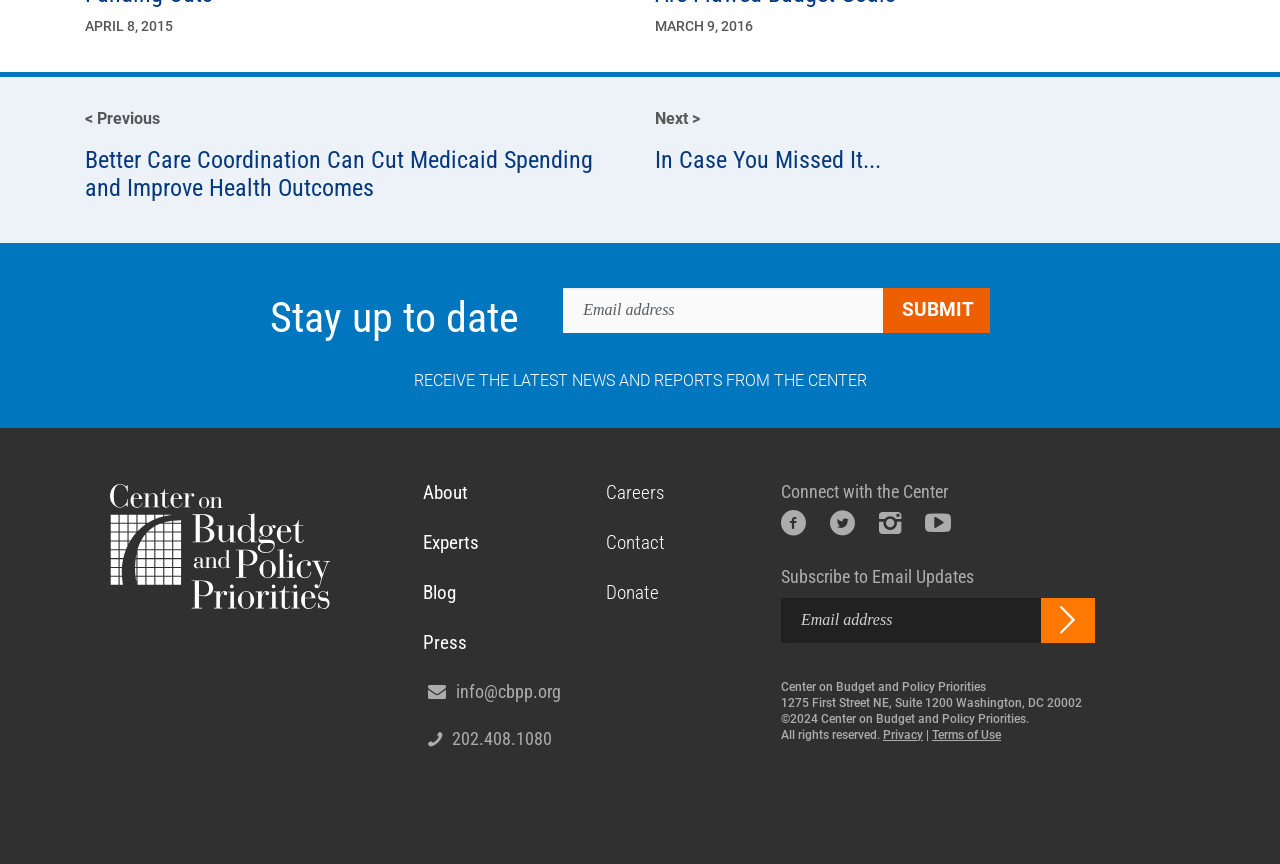Given the element description "In Case You Missed It...", identify the bounding box of the corresponding UI element.

[0.512, 0.169, 0.688, 0.201]